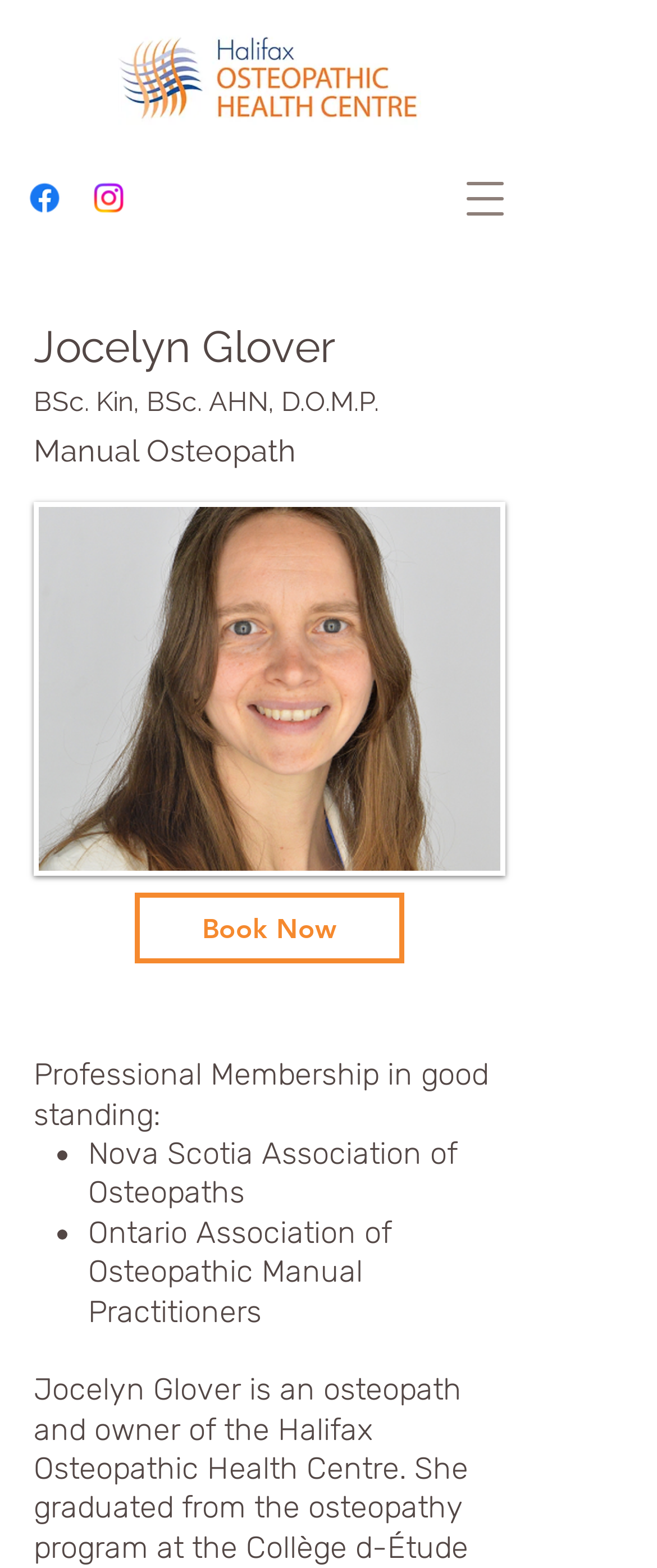Describe all the key features of the webpage in detail.

The webpage is about Jocelyn, an osteopath based in Halifax. At the top right corner, there is a button to open a navigation menu. Below it, there is a social bar with links to Facebook and Instagram, each accompanied by their respective logos. 

To the right of the social bar, the Halifax Osteopathic Health Centre logo is displayed prominently. Below the logo, there is a heading with Jocelyn's name, followed by a description of her profession as a manual osteopath. 

On the right side of Jocelyn's name, there is a large image of her. Below her image, there is a call-to-action button to book an appointment. 

Further down, there is a section highlighting Jocelyn's professional memberships, which include the Nova Scotia Association of Osteopaths and the Ontario Association of Osteopathic Manual Practitioners. Each membership is marked with a bullet point.